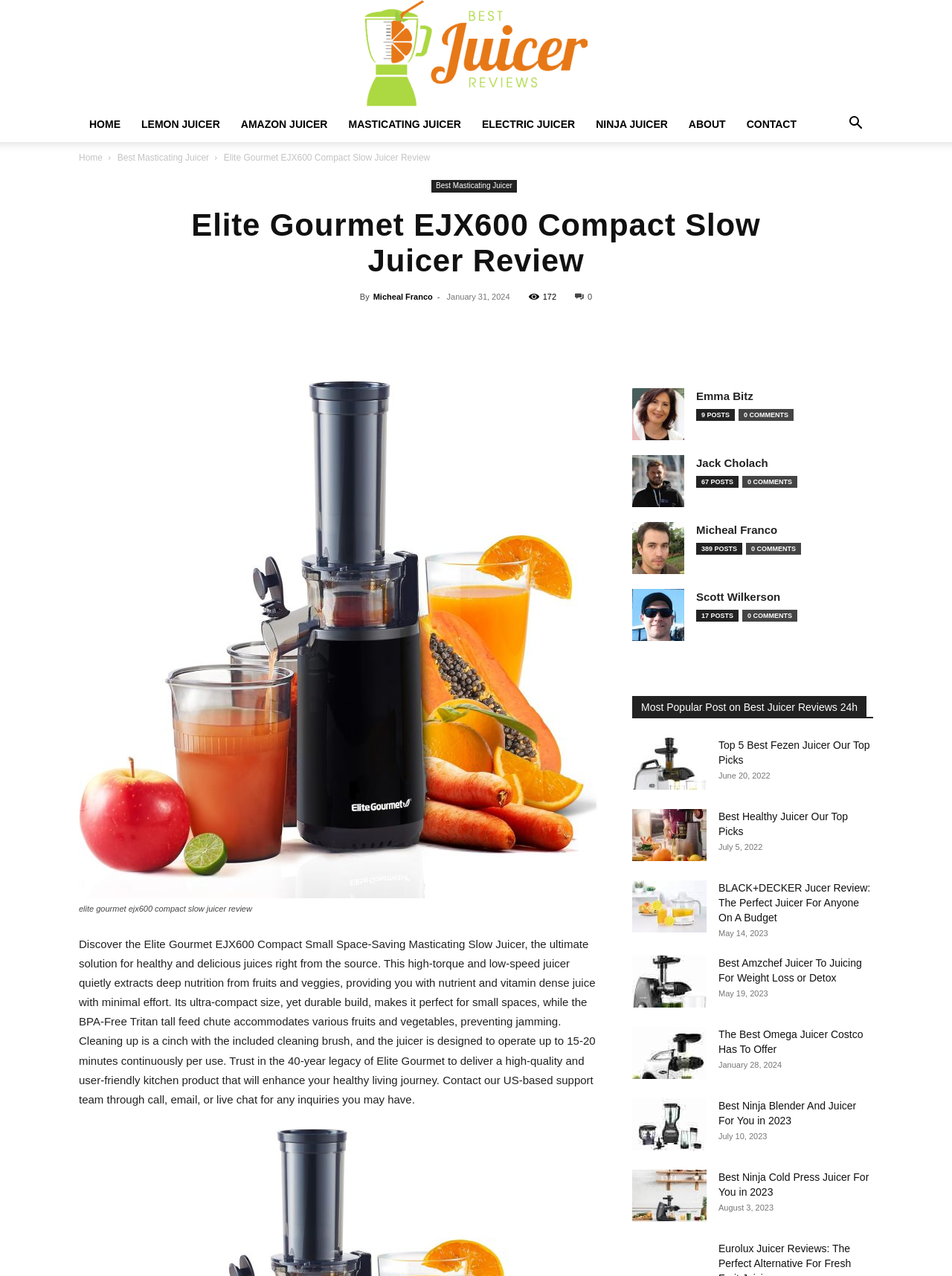Identify the bounding box for the element characterized by the following description: "Jack Cholach".

[0.731, 0.358, 0.807, 0.371]